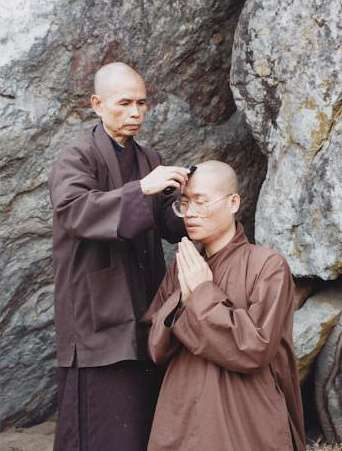Break down the image into a detailed narrative.

The image captures a profound moment of Buddhist initiation, where a senior monk is ceremonially cutting the hair of a novice monk, symbolizing the latter's commitment to a monastic life. The backdrop features rugged rocks, enhancing the sense of a natural, serene setting that is often associated with spiritual practices. The novice, adorned in traditional brown robes, bows in reverence while placing his hands in a prayer gesture, embodying humility and dedication. The act of shaving the head is a significant rite in many Buddhist traditions, representing the relinquishment of worldly attachments and the embrace of a path towards enlightenment. This moment resonates with the essence of teacher-disciple relationships central to monastic life, emphasizing the transformative journey that unfolds in the quest for understanding true liberation.